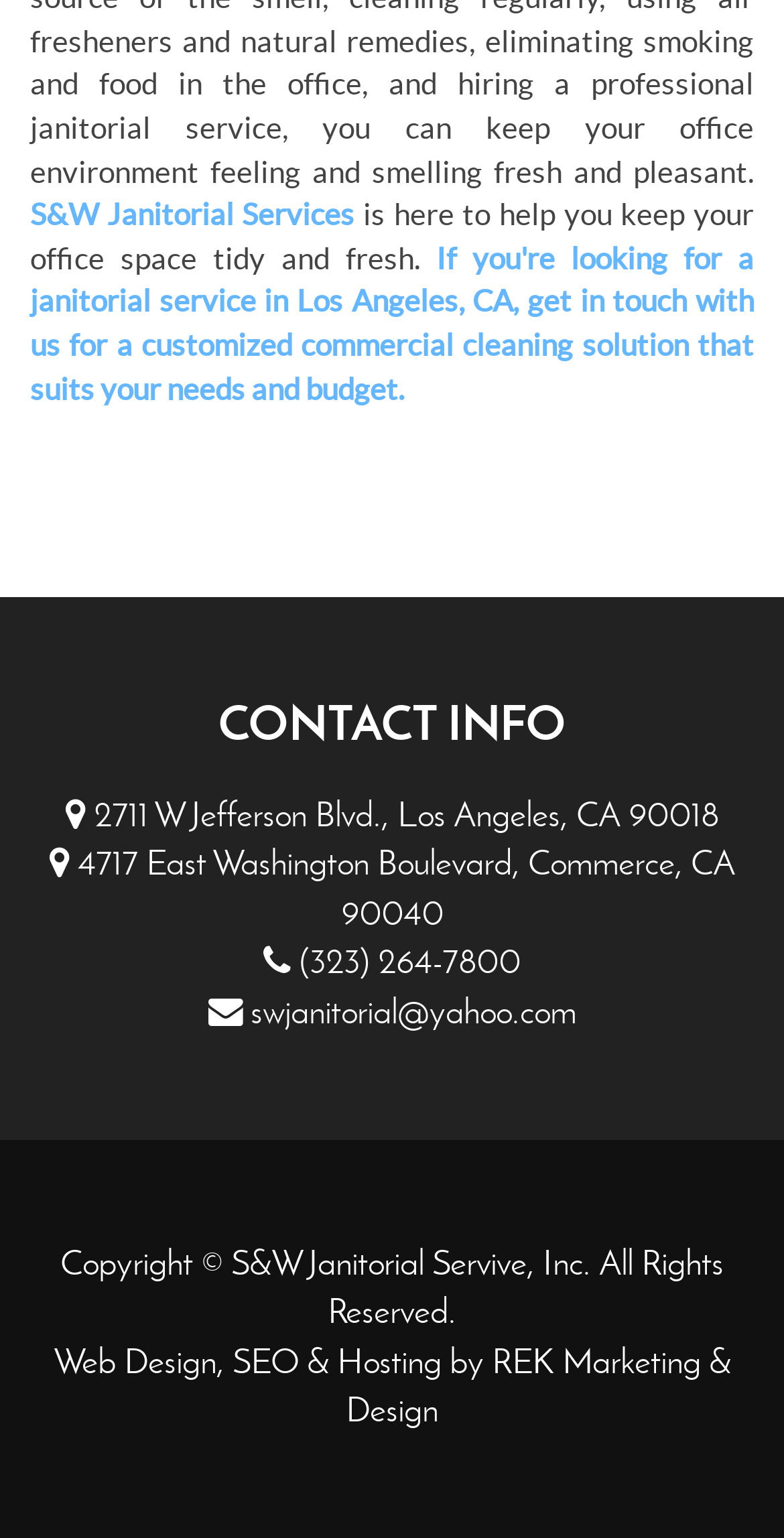What is the email address?
Please respond to the question with a detailed and informative answer.

The email address can be found in the CONTACT INFO section, where it says 'swjanitorial@yahoo.com' in a link format.